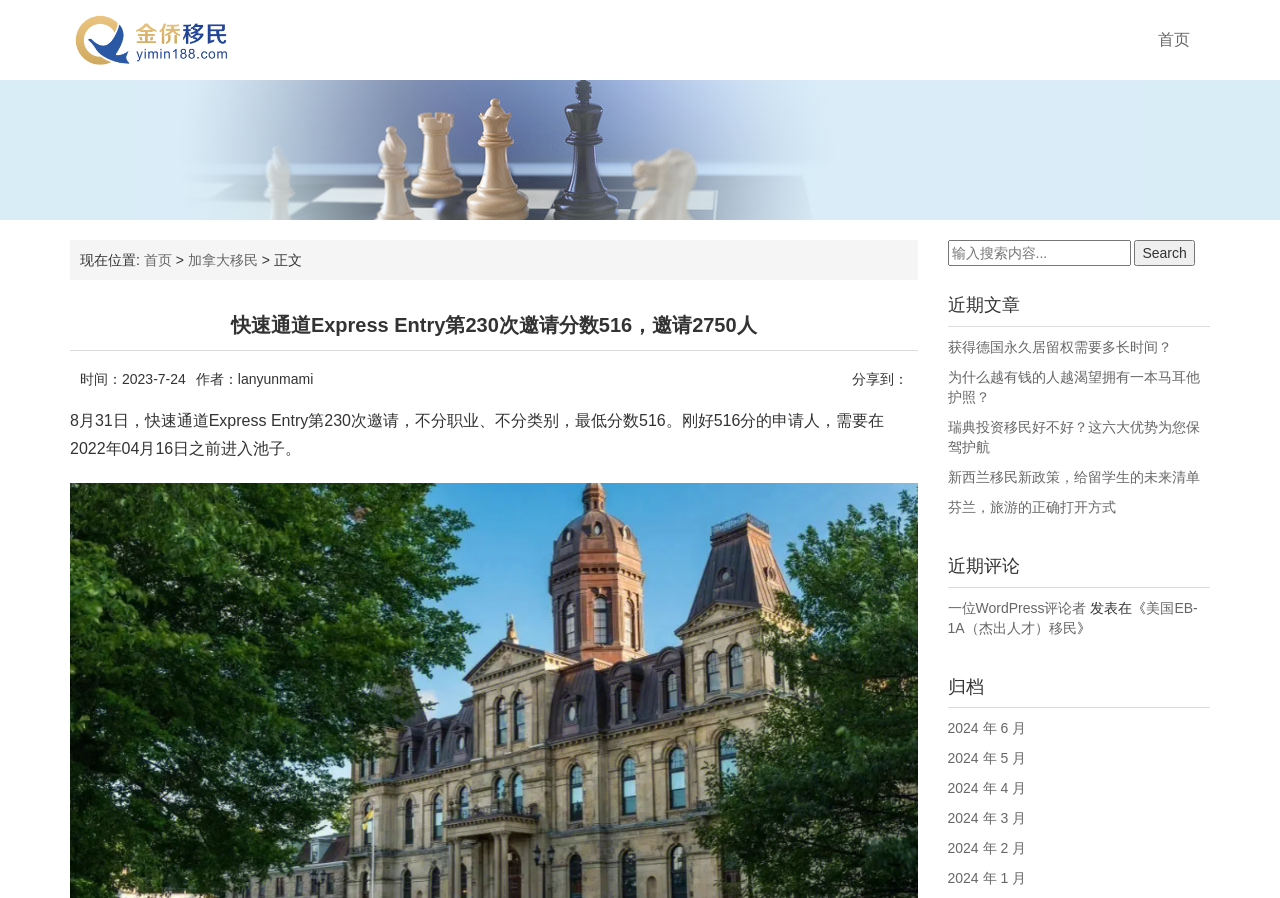What is the minimum score for Express Entry?
Give a thorough and detailed response to the question.

The webpage mentions that the minimum score for Express Entry is 516, as stated in the text '8月31日，快速通道Express Entry第230次邀请，不分职业、不分类别，最低分数516。'.